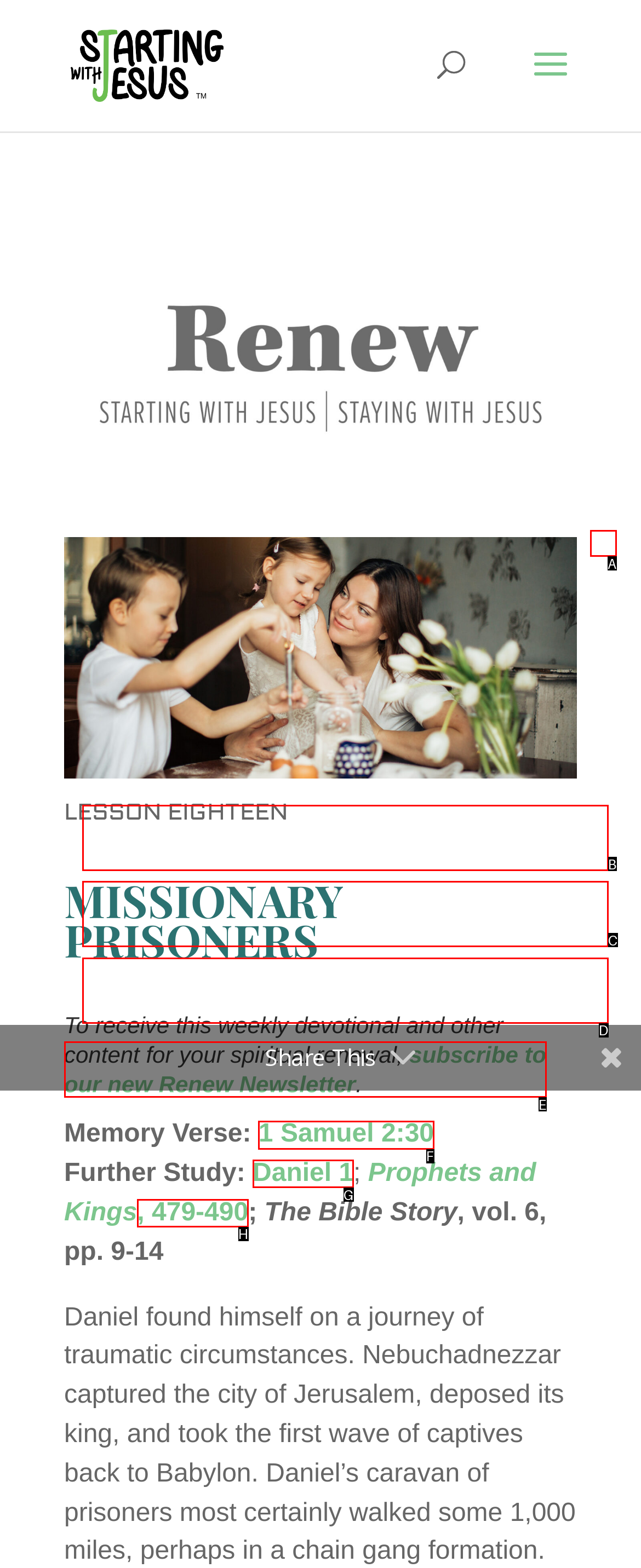Which HTML element should be clicked to complete the following task: Read 1 Samuel 2:30?
Answer with the letter corresponding to the correct choice.

F